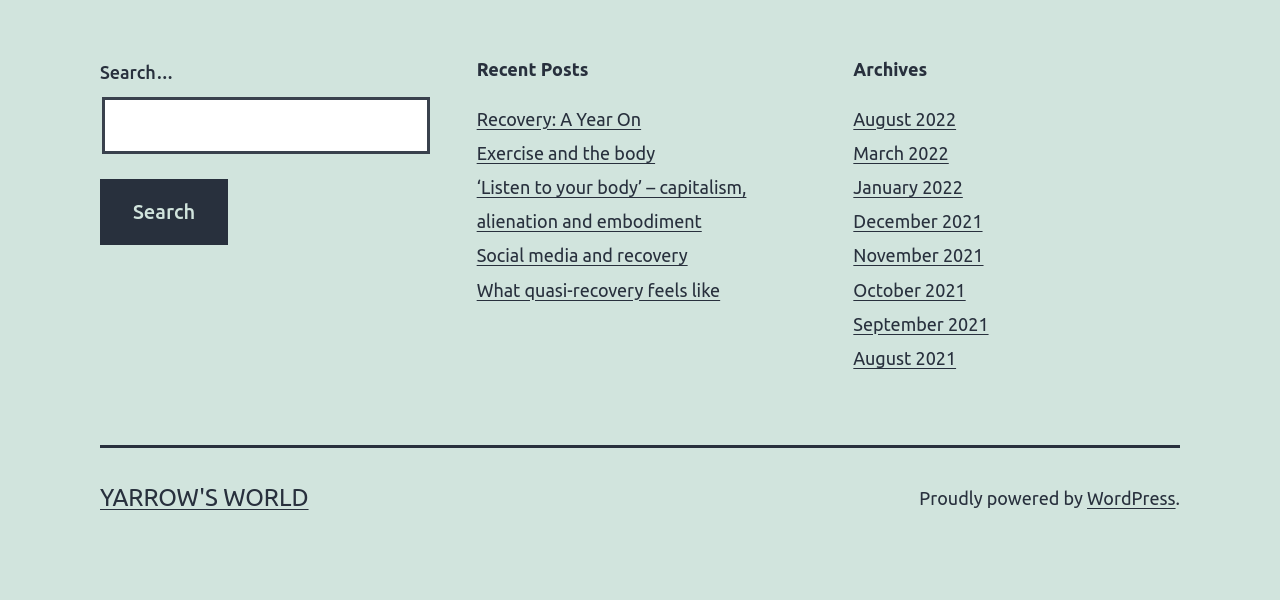Please look at the image and answer the question with a detailed explanation: How many recent posts are listed?

I counted the number of links under the 'Recent Posts' heading, which are 'Recovery: A Year On', 'Exercise and the body', '‘Listen to your body’ – capitalism, alienation and embodiment', 'Social media and recovery', and 'What quasi-recovery feels like'. There are 5 links in total.